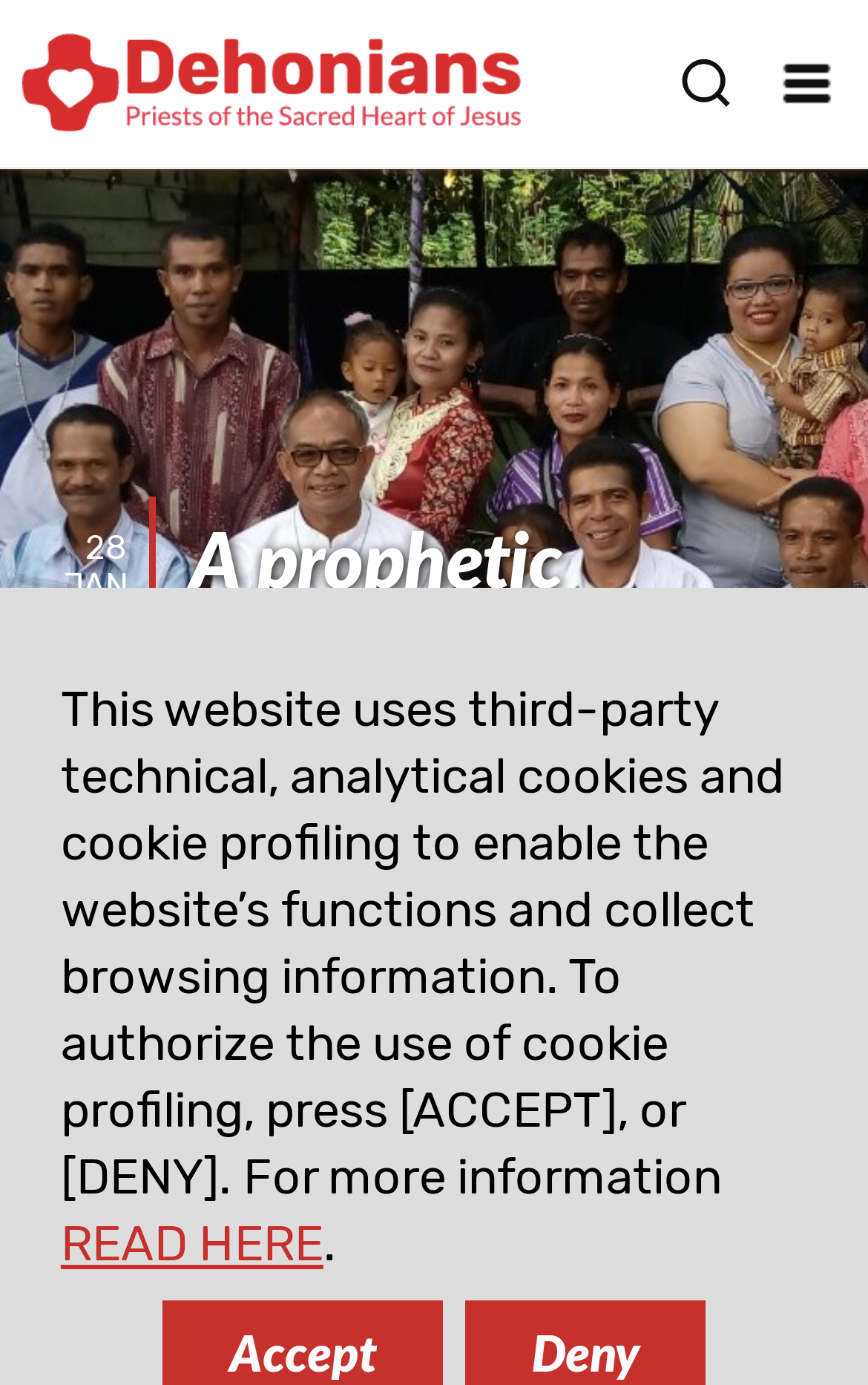Given the description: "title="search"", determine the bounding box coordinates of the UI element. The coordinates should be formatted as four float numbers between 0 and 1, [left, top, right, bottom].

[0.782, 0.04, 0.844, 0.079]